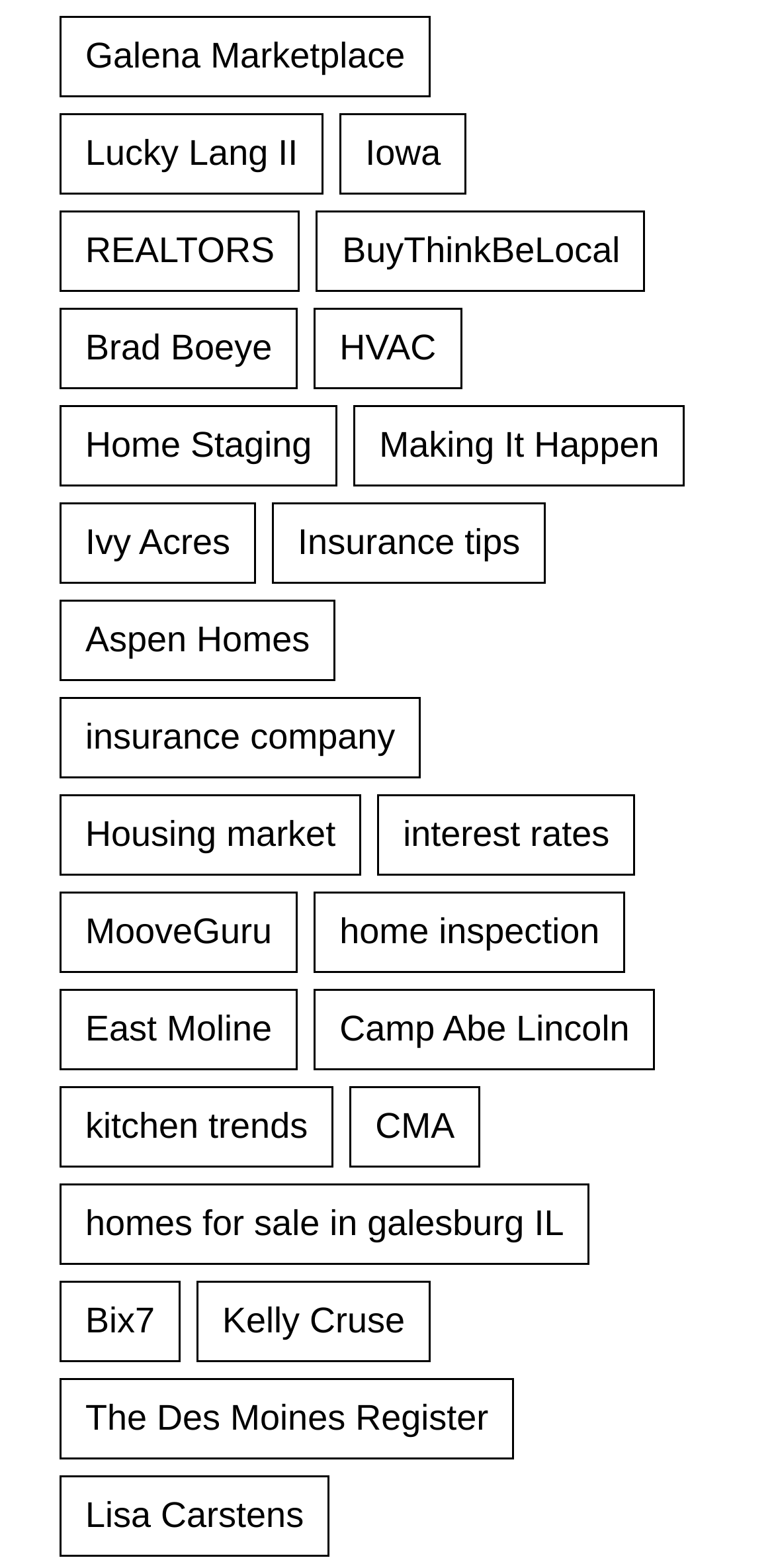Please provide a one-word or short phrase answer to the question:
Who is Brad Boeye?

REALTOR